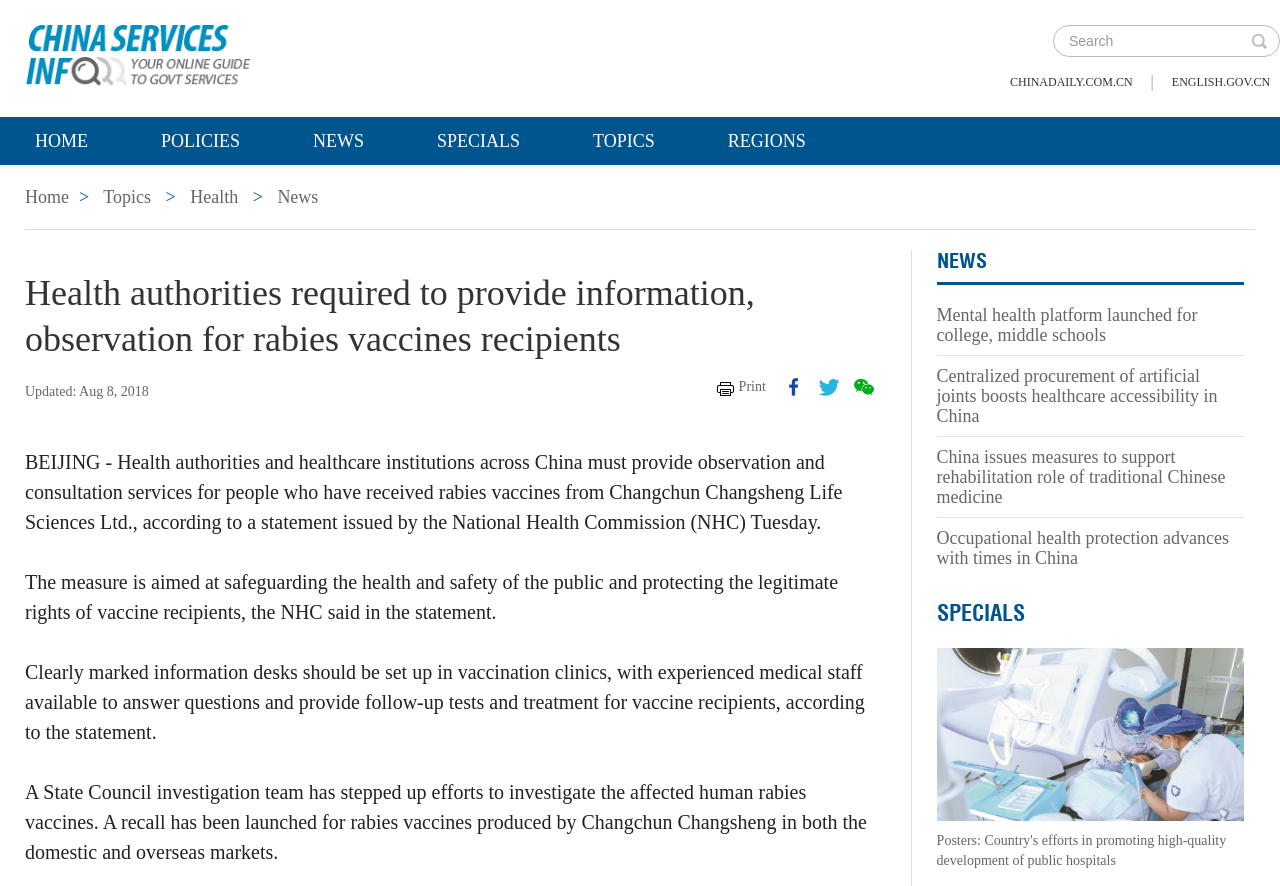Identify the bounding box coordinates of the region that should be clicked to execute the following instruction: "Click on the Net-X-Code Server link".

None